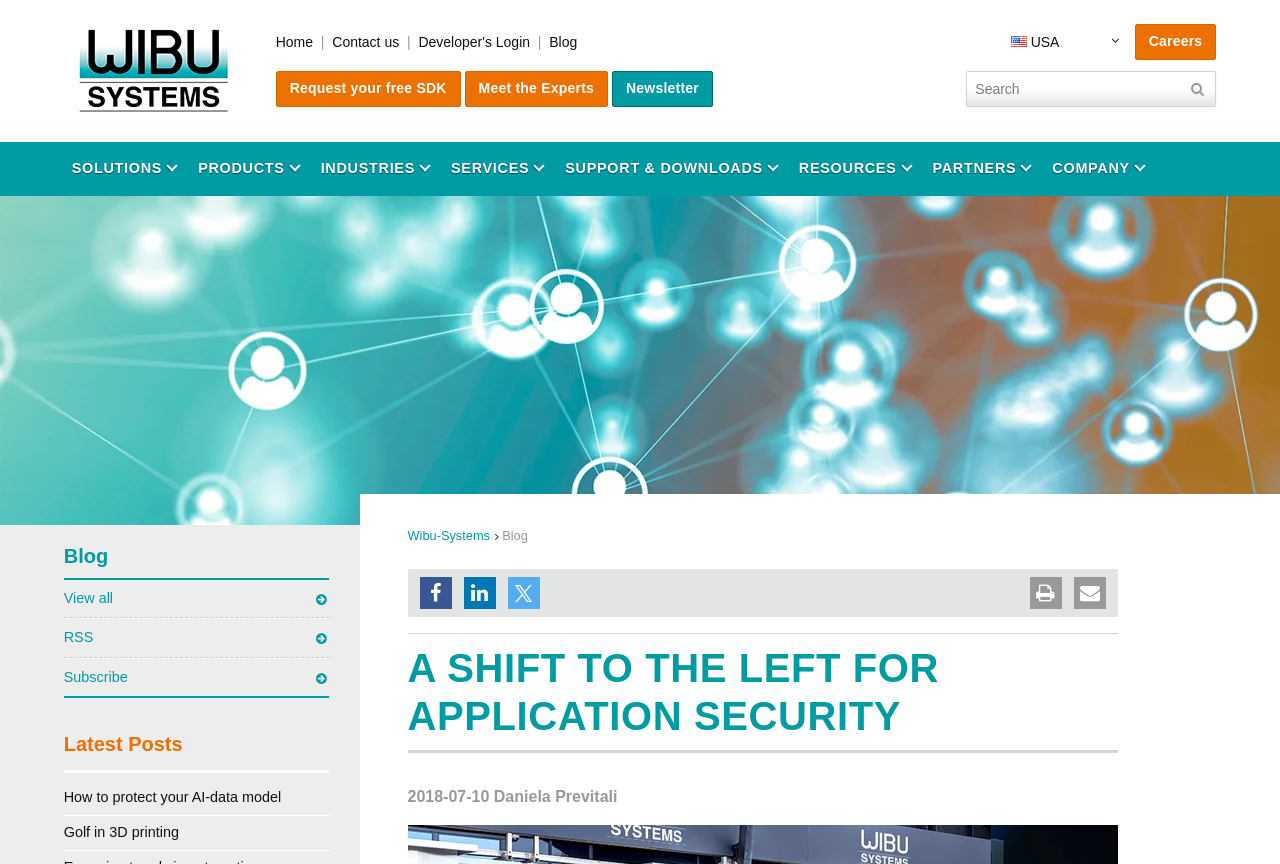Explain the webpage in detail, including its primary components.

The webpage is about Wibu-Systems Blog, a software company that provides solutions for software monetization, protection, and licensing. 

At the top of the page, there is a navigation bar with several links, including "Home", "Contact us", "Developer's Login", "Blog", and "Careers". On the right side of the navigation bar, there is a search box and a button with a magnifying glass icon. 

Below the navigation bar, there are several sections. The first section has a heading "Solutions" with a dropdown arrow icon, followed by several links to sub-solutions, including "Software Monetization", "Software Protection", "IP Protection", "Software Licensing", "Embedded System Security", "Cloud Software Licensing", and "Document Protection". 

The second section has a heading "Products" with a dropdown arrow icon, followed by several links to products, including "CodeMeter", "Secure License Containers", and "CodeMeter License Central". 

The webpage also has a section with a heading "The speed in which development teams are releasing new software is making it difficult for the security operations team to keep up", which appears to be a blog post or an article. 

There are also several buttons and icons scattered throughout the page, including a flag icon with "USA" text next to it, and a button with a search icon.